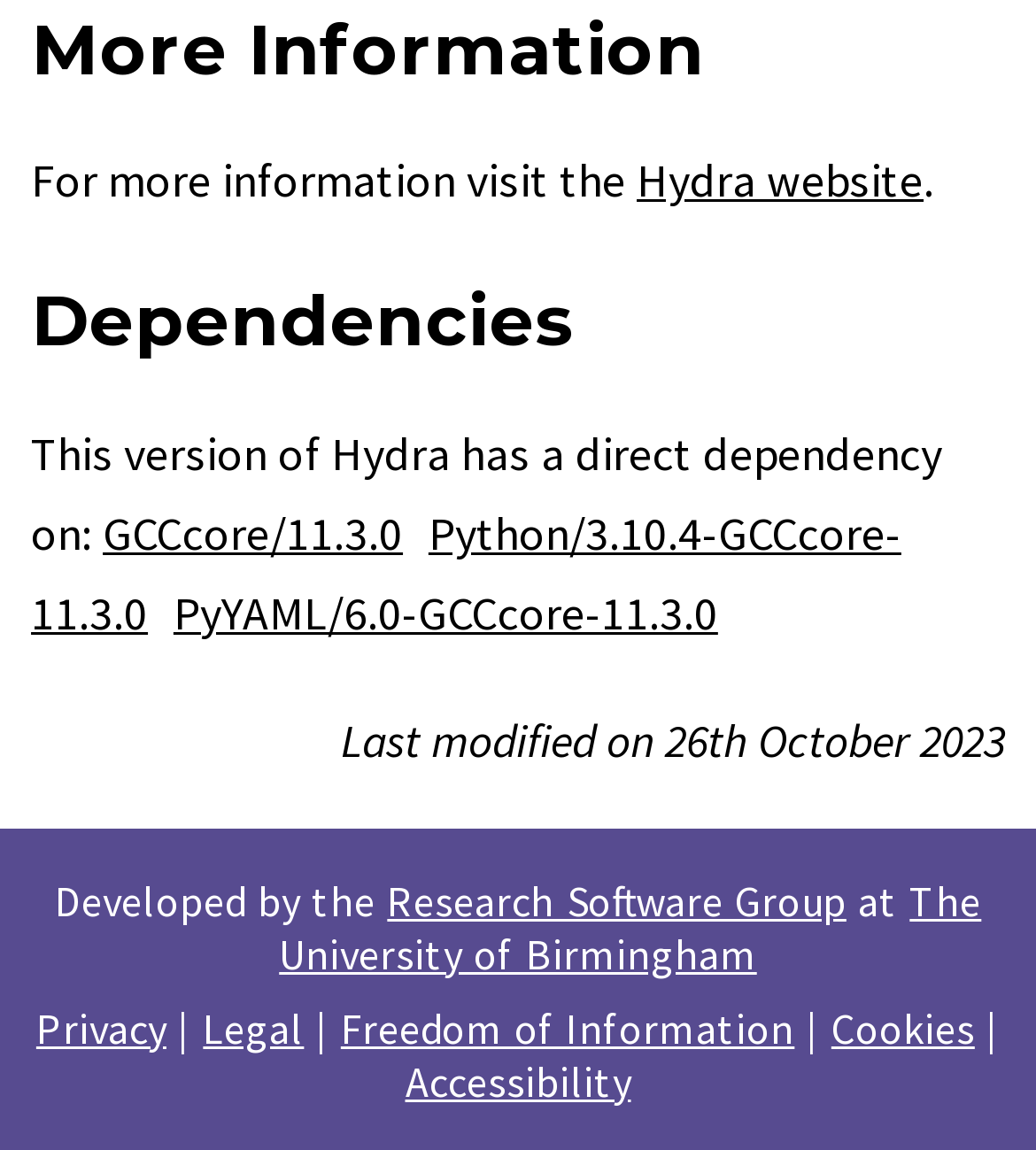Please find and report the bounding box coordinates of the element to click in order to perform the following action: "access the Accessibility". The coordinates should be expressed as four float numbers between 0 and 1, in the format [left, top, right, bottom].

[0.391, 0.916, 0.609, 0.962]